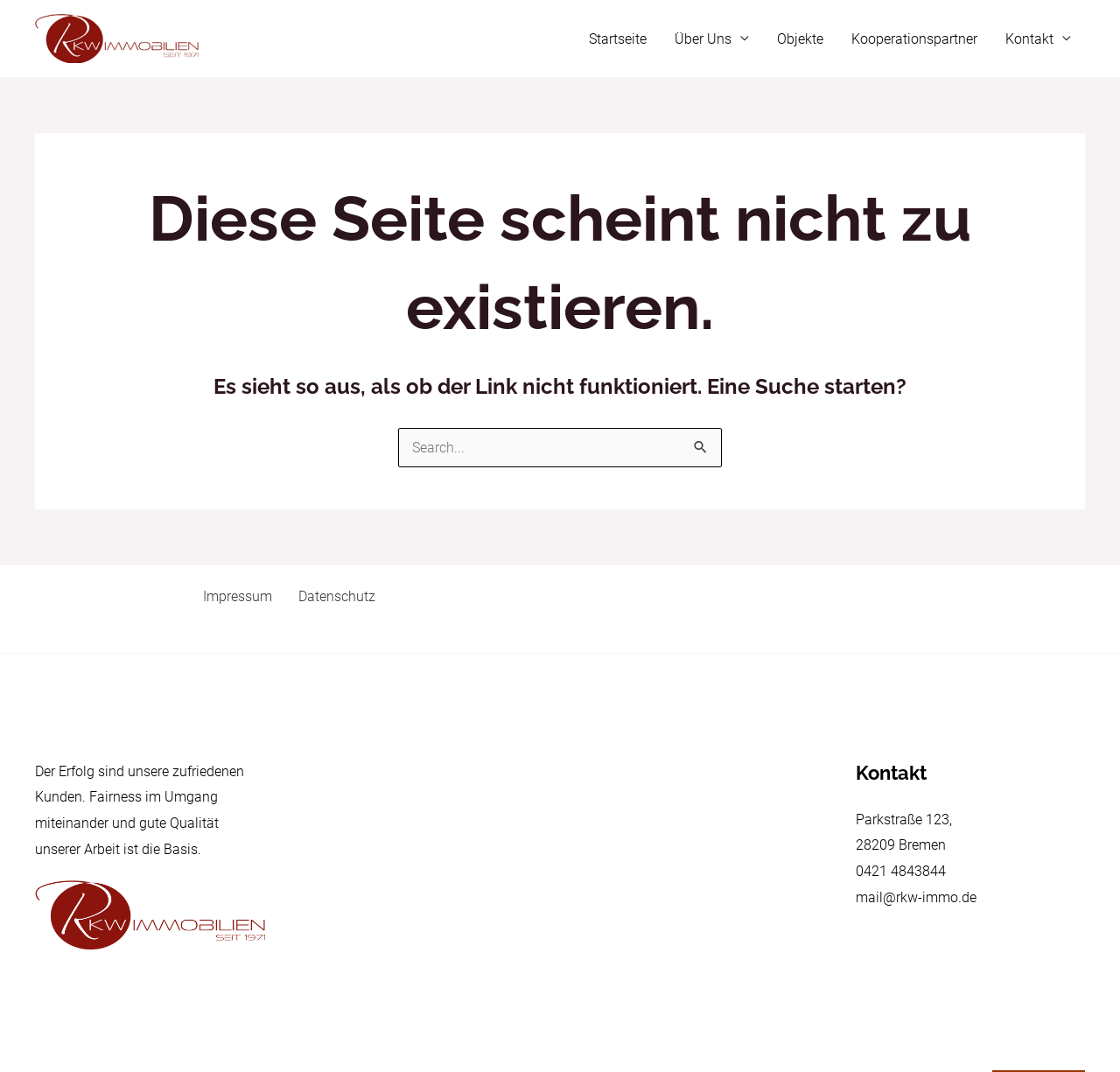Determine the bounding box coordinates of the element that should be clicked to execute the following command: "Search for something".

[0.355, 0.399, 0.645, 0.436]